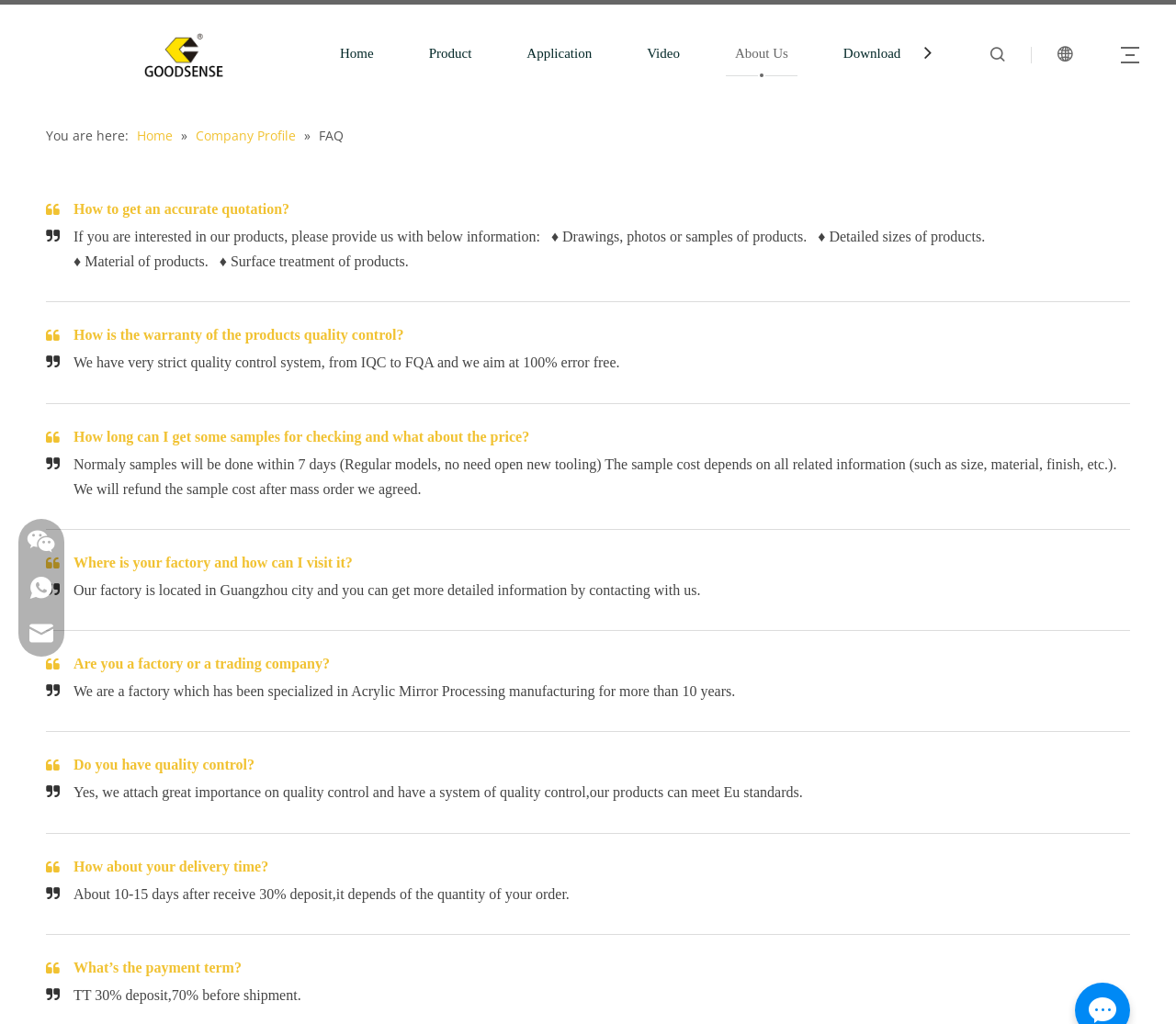Use the information in the screenshot to answer the question comprehensively: Is the company a factory or trading company?

According to the FAQ section, the answer to the question 'Are you a factory or a trading company?' is 'We are a factory which has been specialized in Acrylic Mirror Processing manufacturing for more than 10 years.' This confirms that the company is a factory, not a trading company.